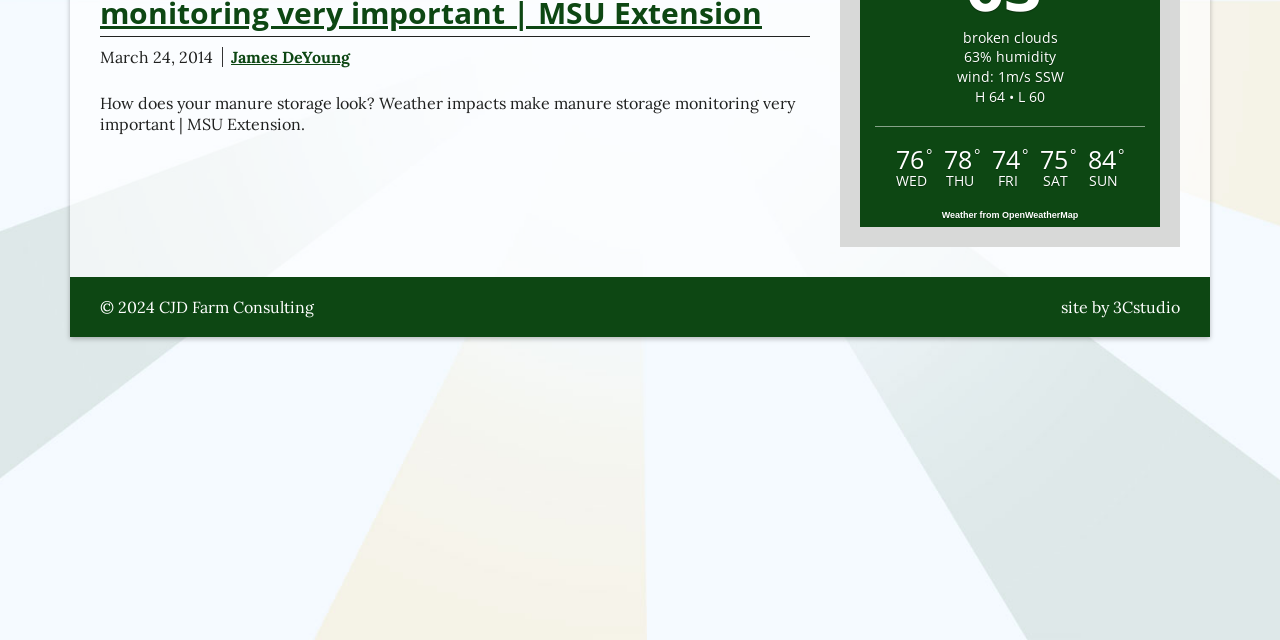Show the bounding box coordinates for the HTML element as described: "James DeYoung".

[0.18, 0.074, 0.273, 0.105]